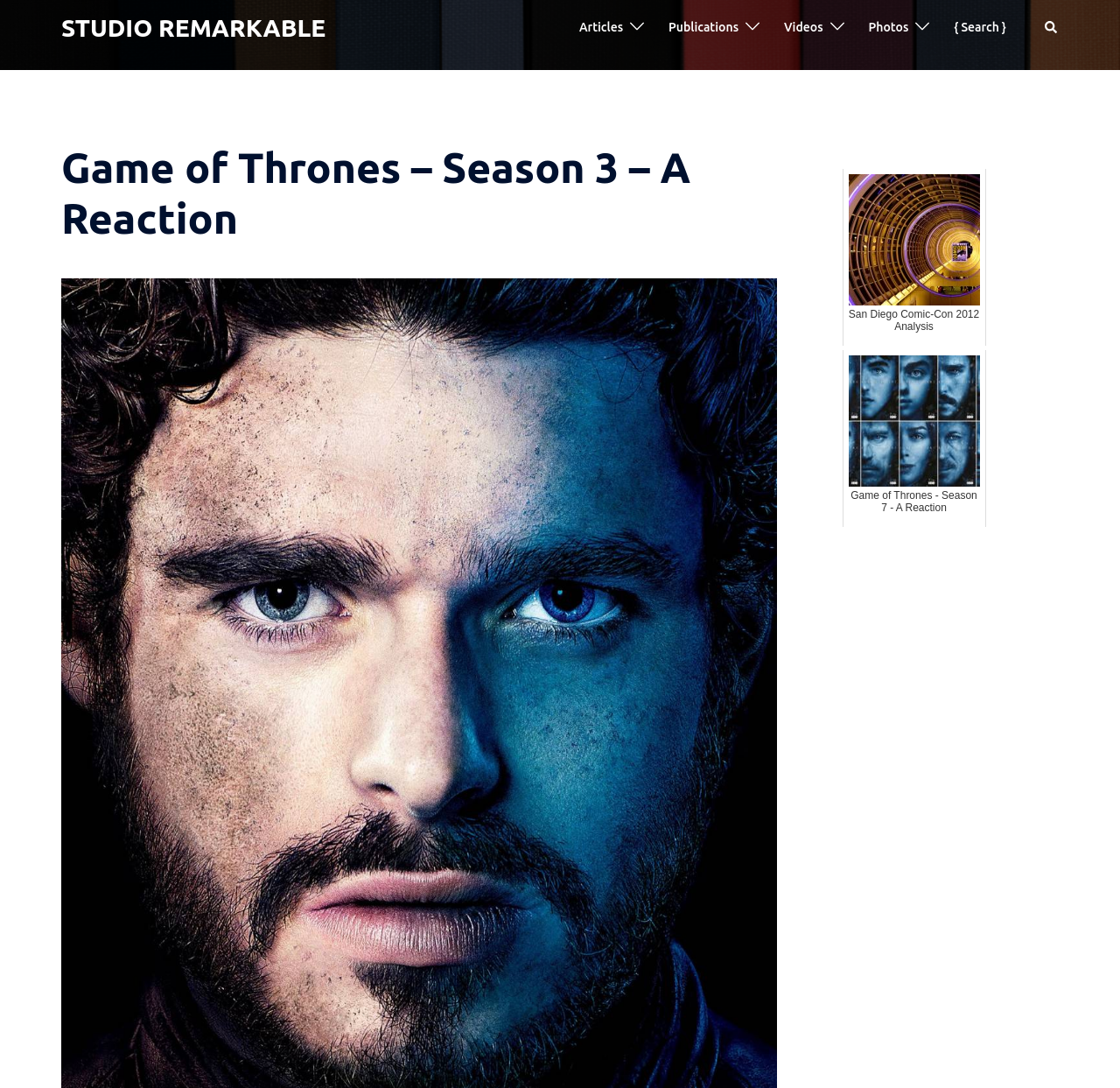Find and indicate the bounding box coordinates of the region you should select to follow the given instruction: "read Game of Thrones – Season 3 – A Reaction".

[0.055, 0.131, 0.693, 0.224]